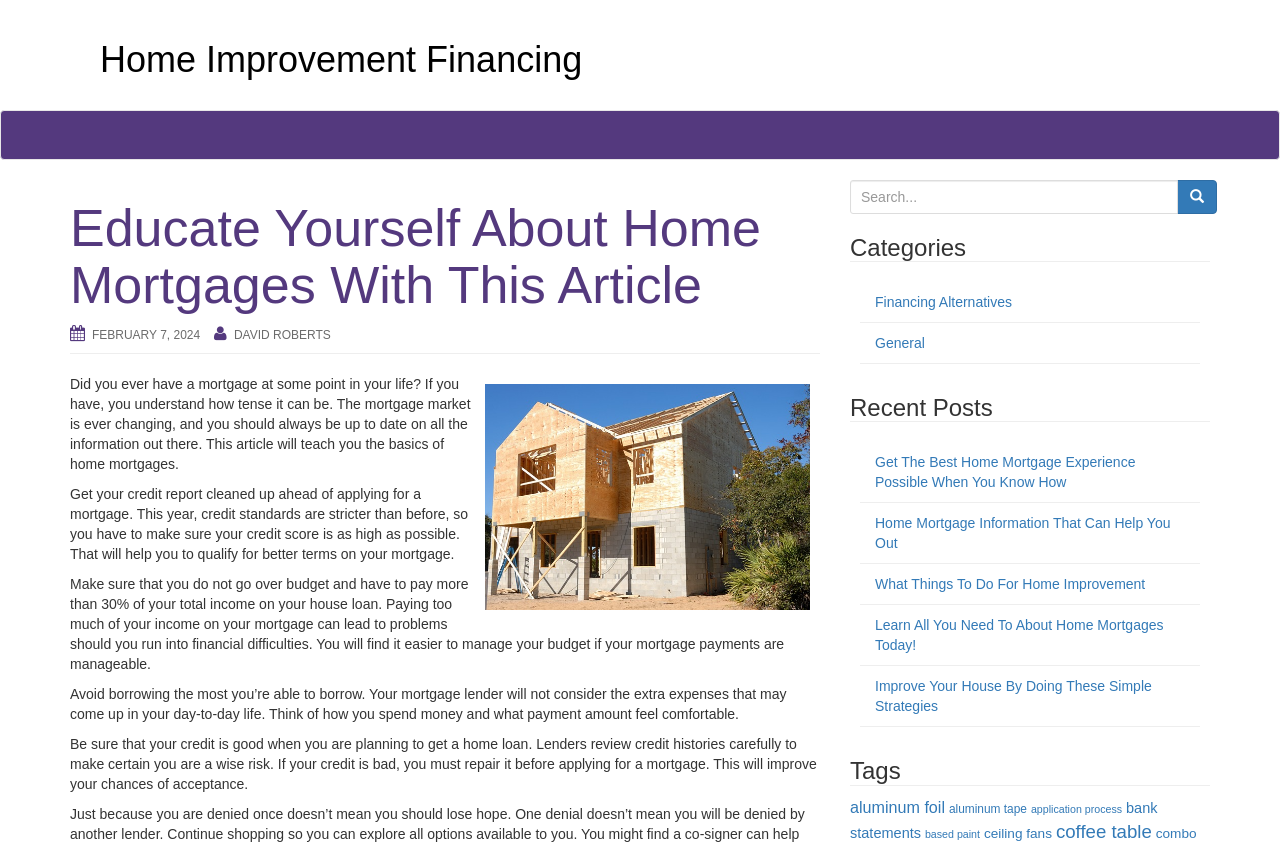What is the purpose of the search box?
Please use the image to deliver a detailed and complete answer.

The search box is located on the right side of the webpage, and it allows users to search for specific content on the website by typing in keywords or phrases.